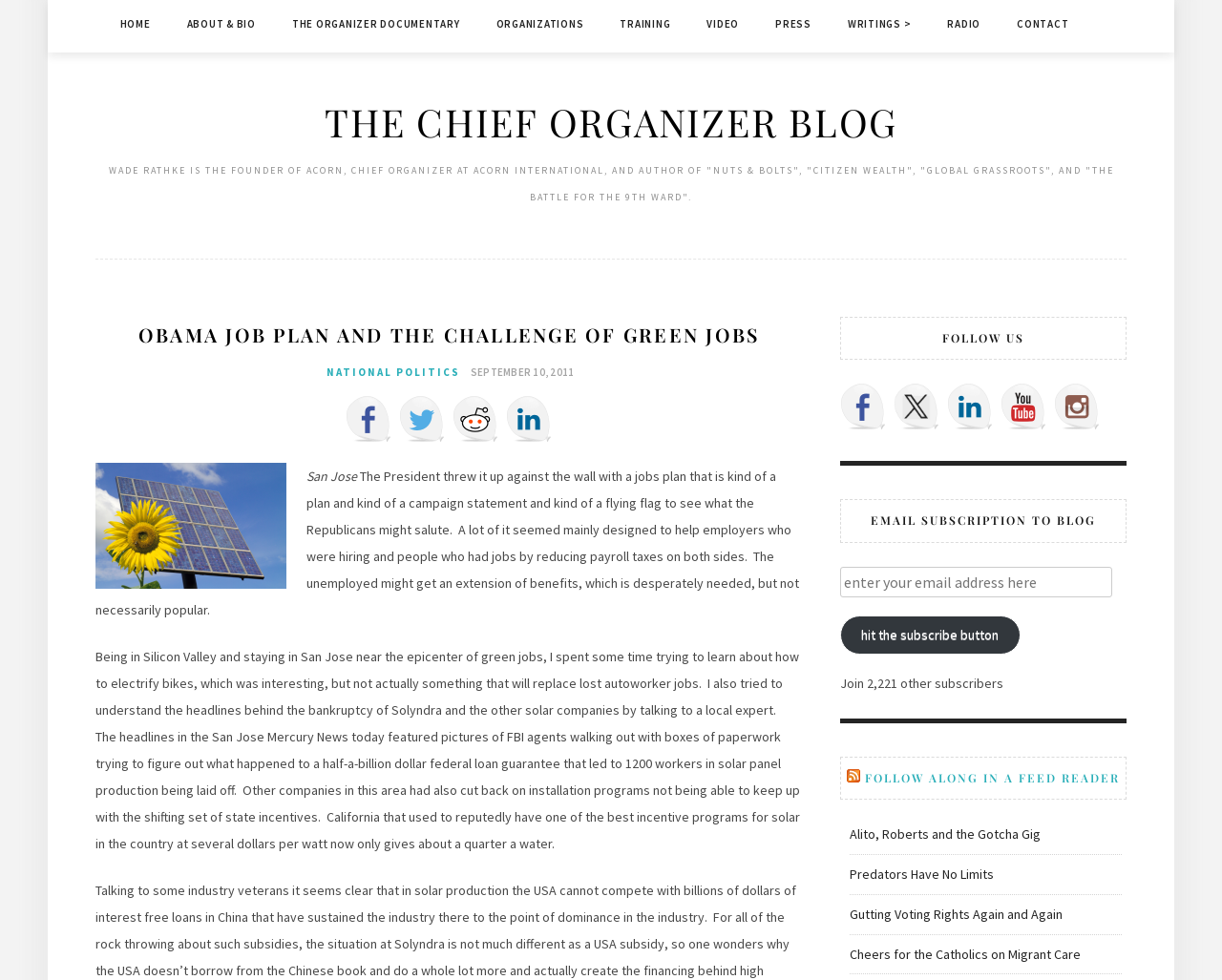From the webpage screenshot, identify the region described by September 10, 2011. Provide the bounding box coordinates as (top-left x, top-left y, bottom-right x, bottom-right y), with each value being a floating point number between 0 and 1.

[0.381, 0.37, 0.47, 0.388]